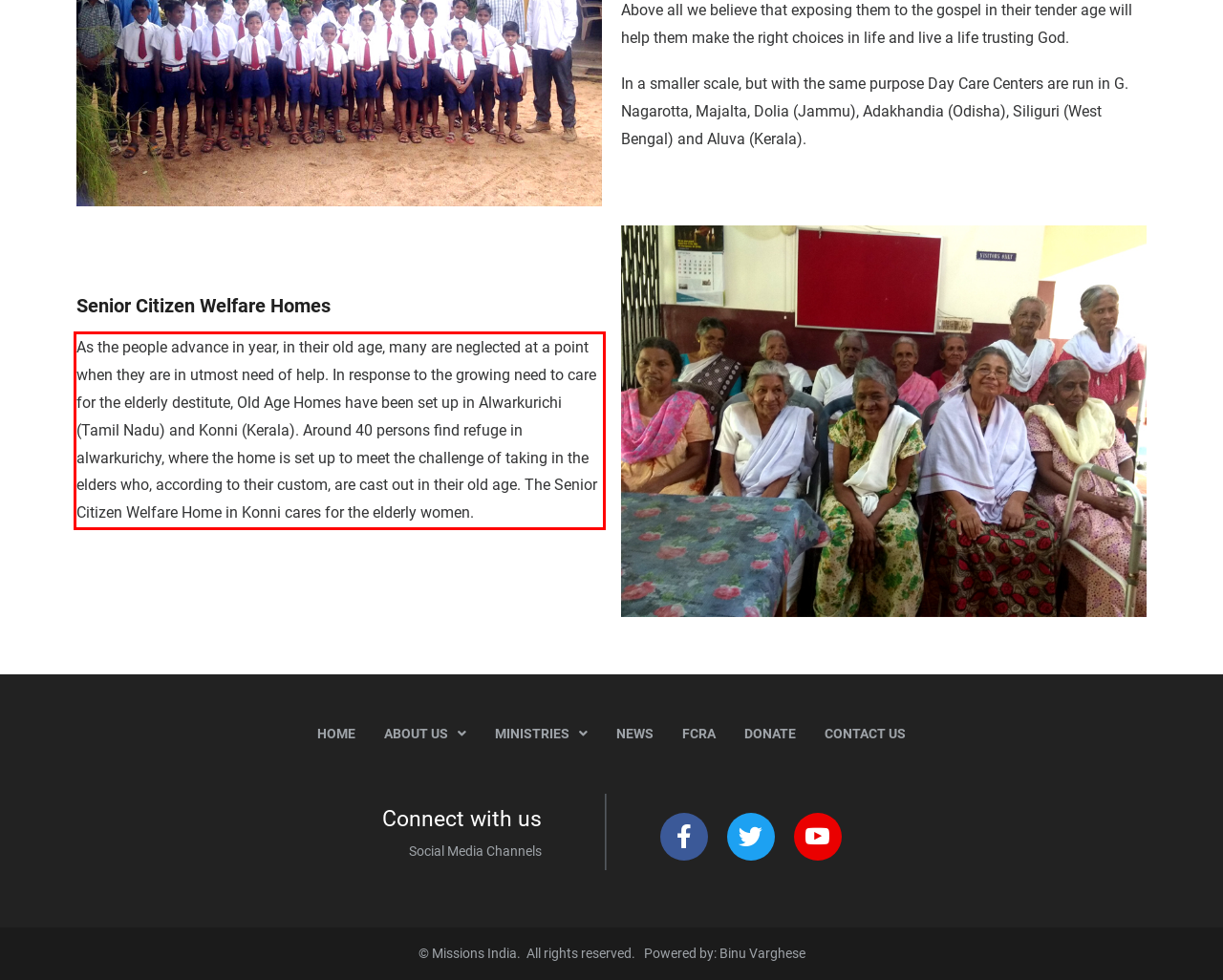You have a screenshot of a webpage with a red bounding box. Use OCR to generate the text contained within this red rectangle.

As the people advance in year, in their old age, many are neglected at a point when they are in utmost need of help. In response to the growing need to care for the elderly destitute, Old Age Homes have been set up in Alwarkurichi (Tamil Nadu) and Konni (Kerala). Around 40 persons find refuge in alwarkurichy, where the home is set up to meet the challenge of taking in the elders who, according to their custom, are cast out in their old age. The Senior Citizen Welfare Home in Konni cares for the elderly women.